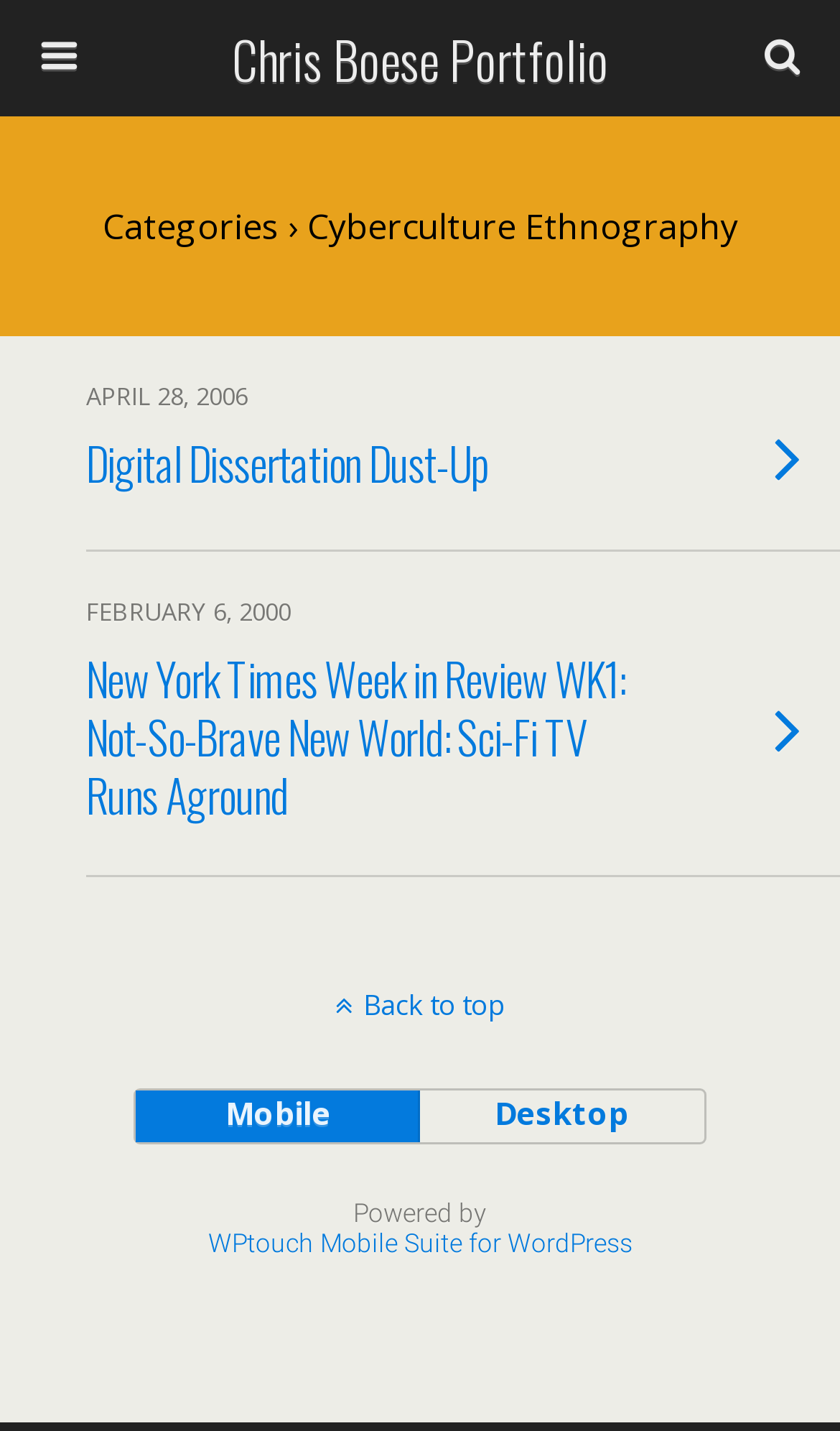Find the bounding box coordinates for the HTML element described as: "name="submit" value="Search"". The coordinates should consist of four float values between 0 and 1, i.e., [left, top, right, bottom].

[0.764, 0.089, 0.949, 0.13]